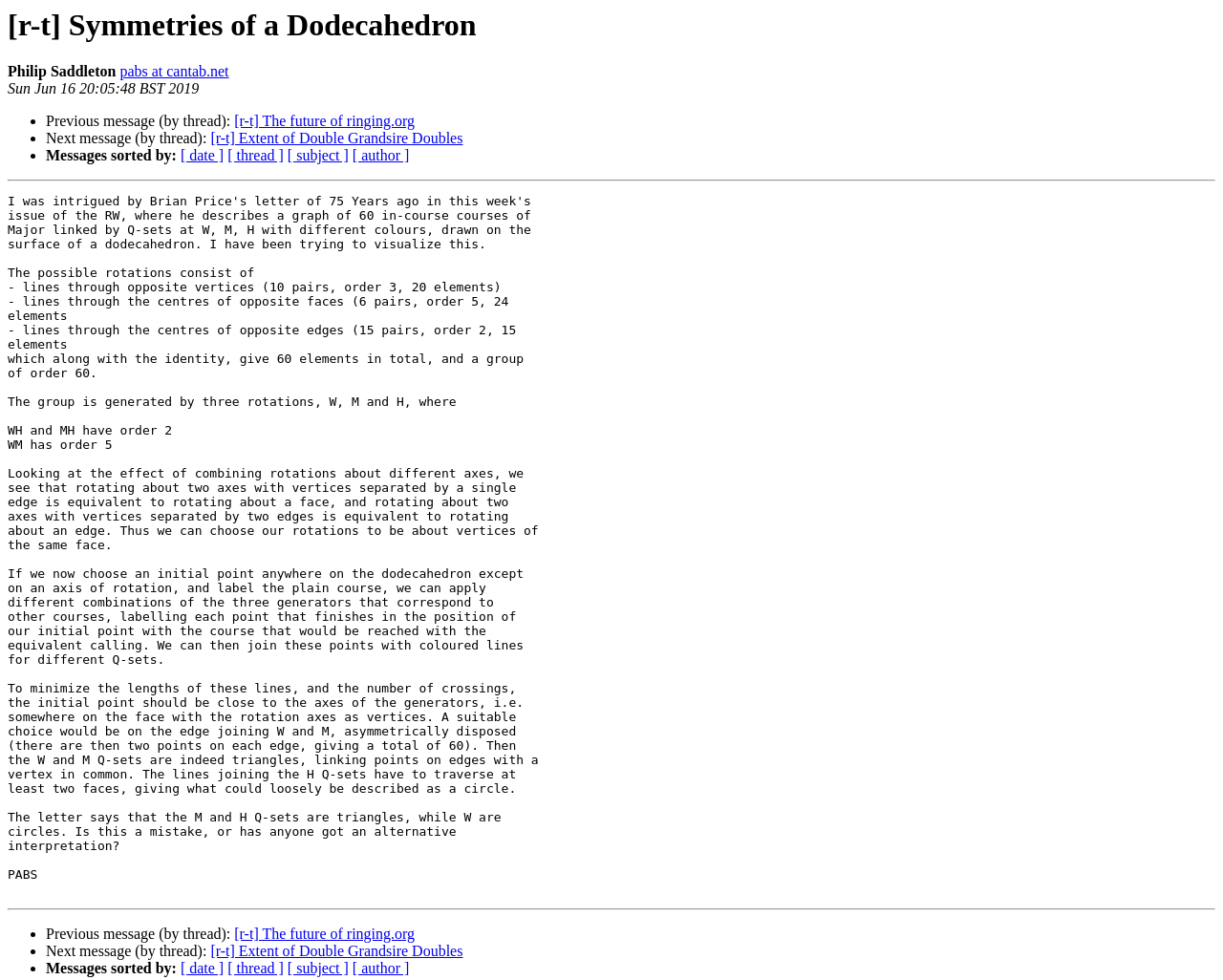Identify the bounding box coordinates of the specific part of the webpage to click to complete this instruction: "View next message in thread".

[0.172, 0.133, 0.378, 0.15]